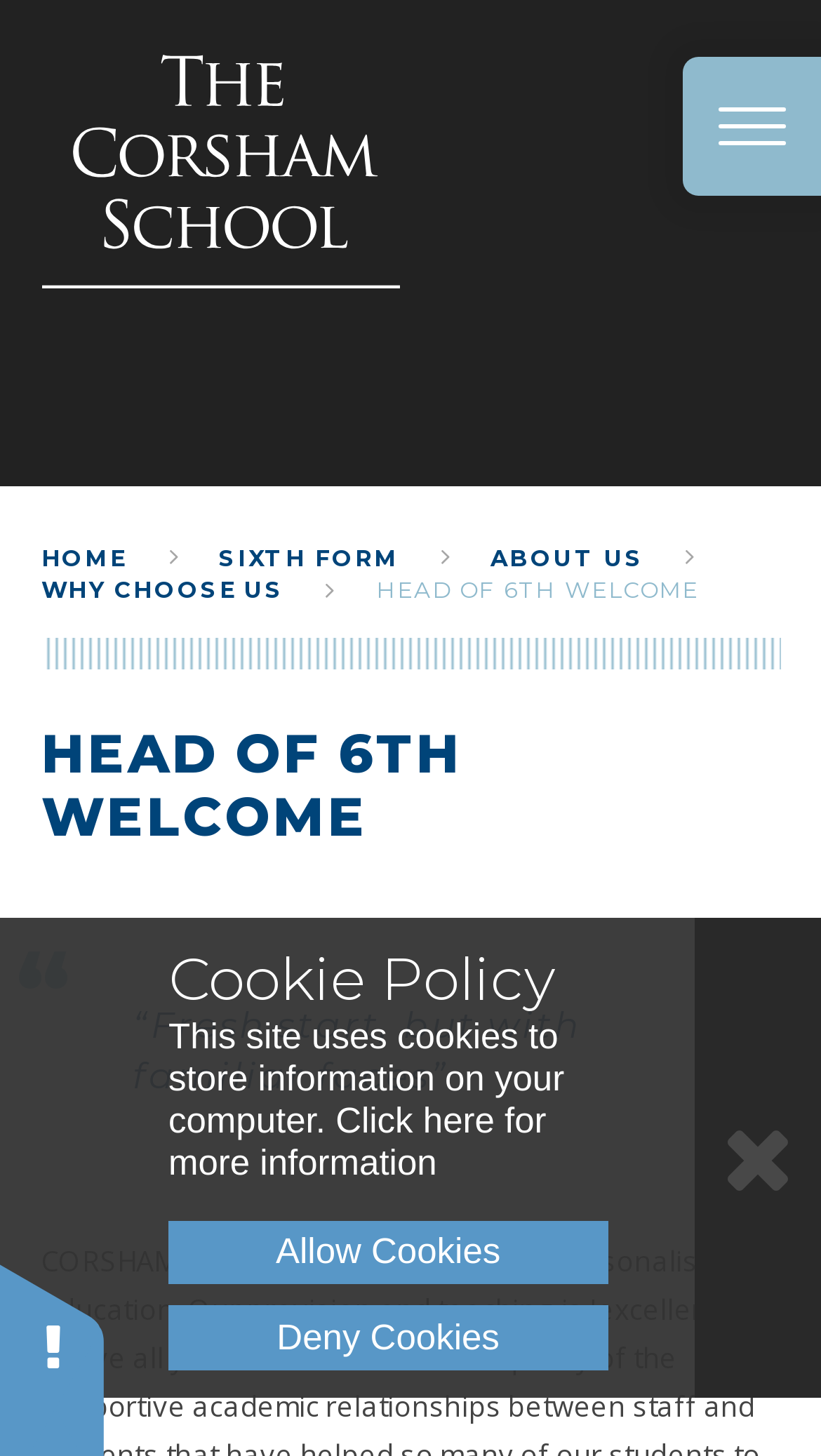Please determine the bounding box coordinates of the element to click on in order to accomplish the following task: "Read the HEAD OF 6TH WELCOME message". Ensure the coordinates are four float numbers ranging from 0 to 1, i.e., [left, top, right, bottom].

[0.05, 0.496, 0.95, 0.584]